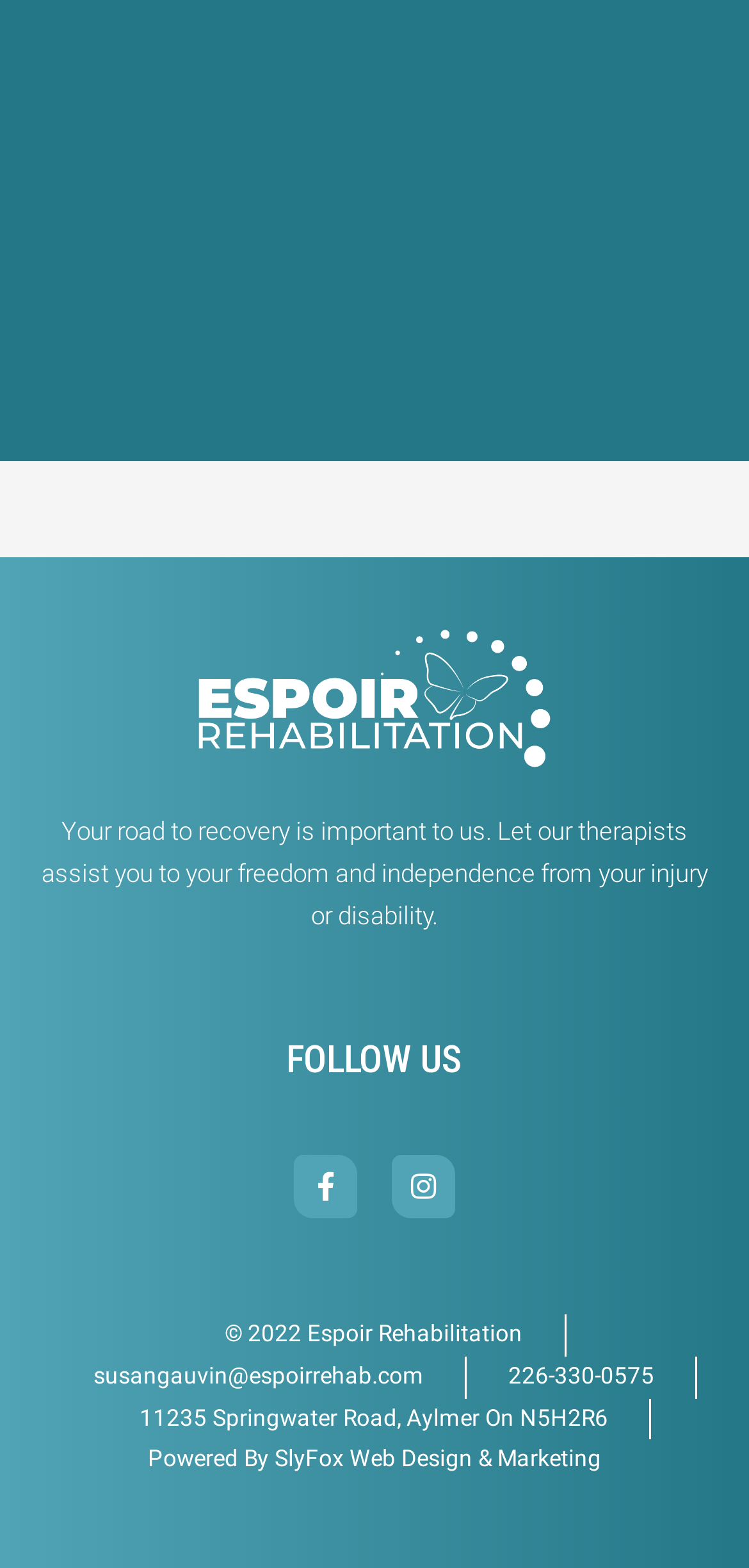Respond to the following query with just one word or a short phrase: 
How many social media platforms are linked?

2